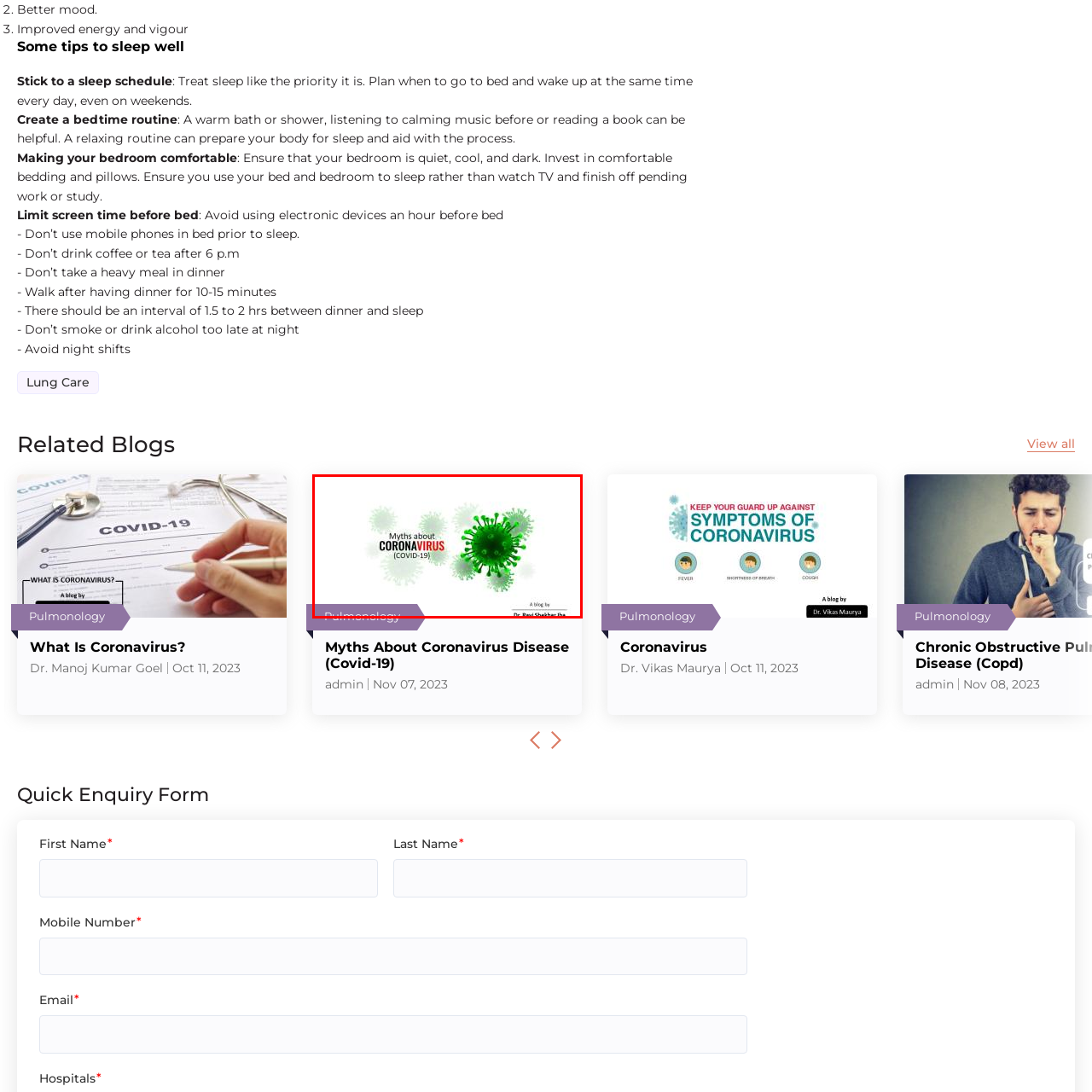Elaborate on the scene depicted inside the red bounding box.

The image titled "Myths About Coronavirus (COVID-19)" features a visually striking representation of the coronavirus, engulfed in vibrant green hues. The title is prominently displayed in bold text, emphasizing the focus on debunking misconceptions surrounding the virus. Below the title, a subtitle indicates that this content is categorized under pulmonology, suggesting a medical perspective on the subject matter. The image is associated with a blog authored by Dr. Ravi Shekhar Jha, dated November 7, 2023, highlighting the relevance and urgency of addressing myths and providing factual information about COVID-19. The overall design combines informative elements with an engaging visual that captures the viewer's attention, reflecting the seriousness of the topic while encouraging readers to seek accurate knowledge.